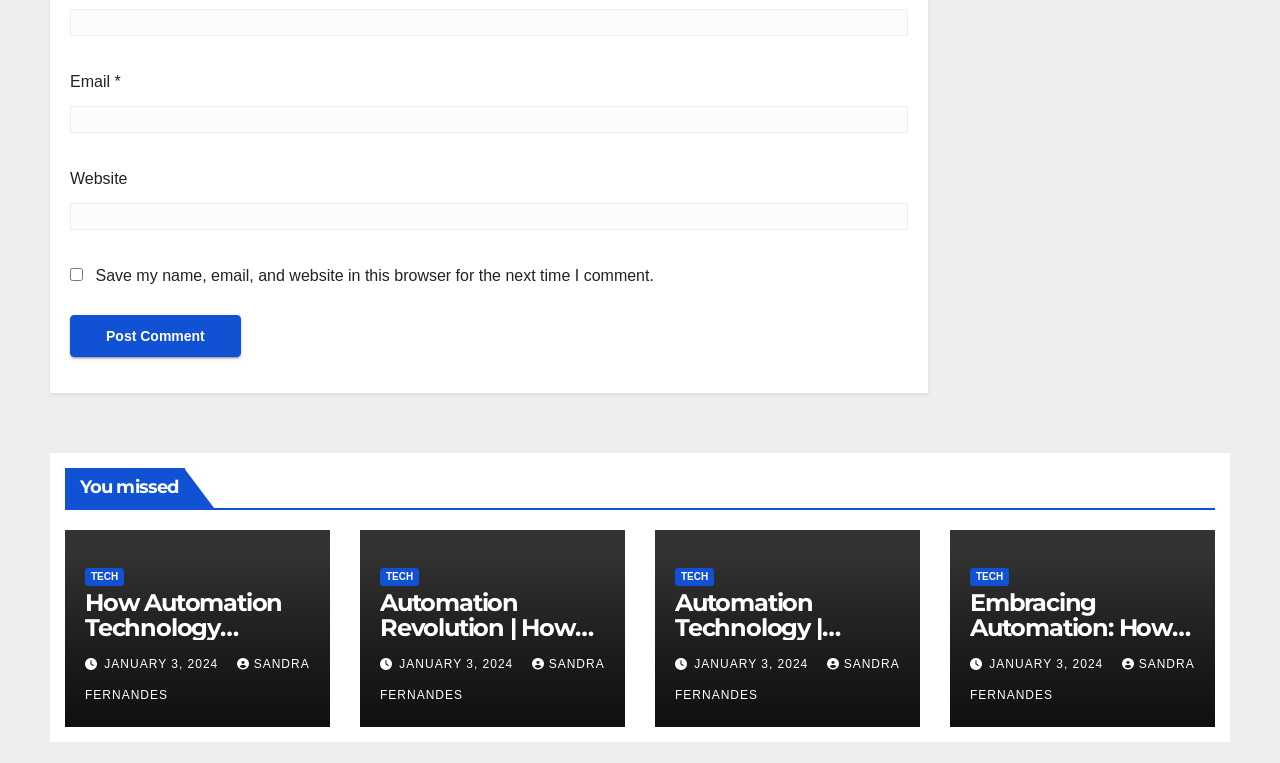Please identify the bounding box coordinates of the element I should click to complete this instruction: 'Visit edubirdie'. The coordinates should be given as four float numbers between 0 and 1, like this: [left, top, right, bottom].

None